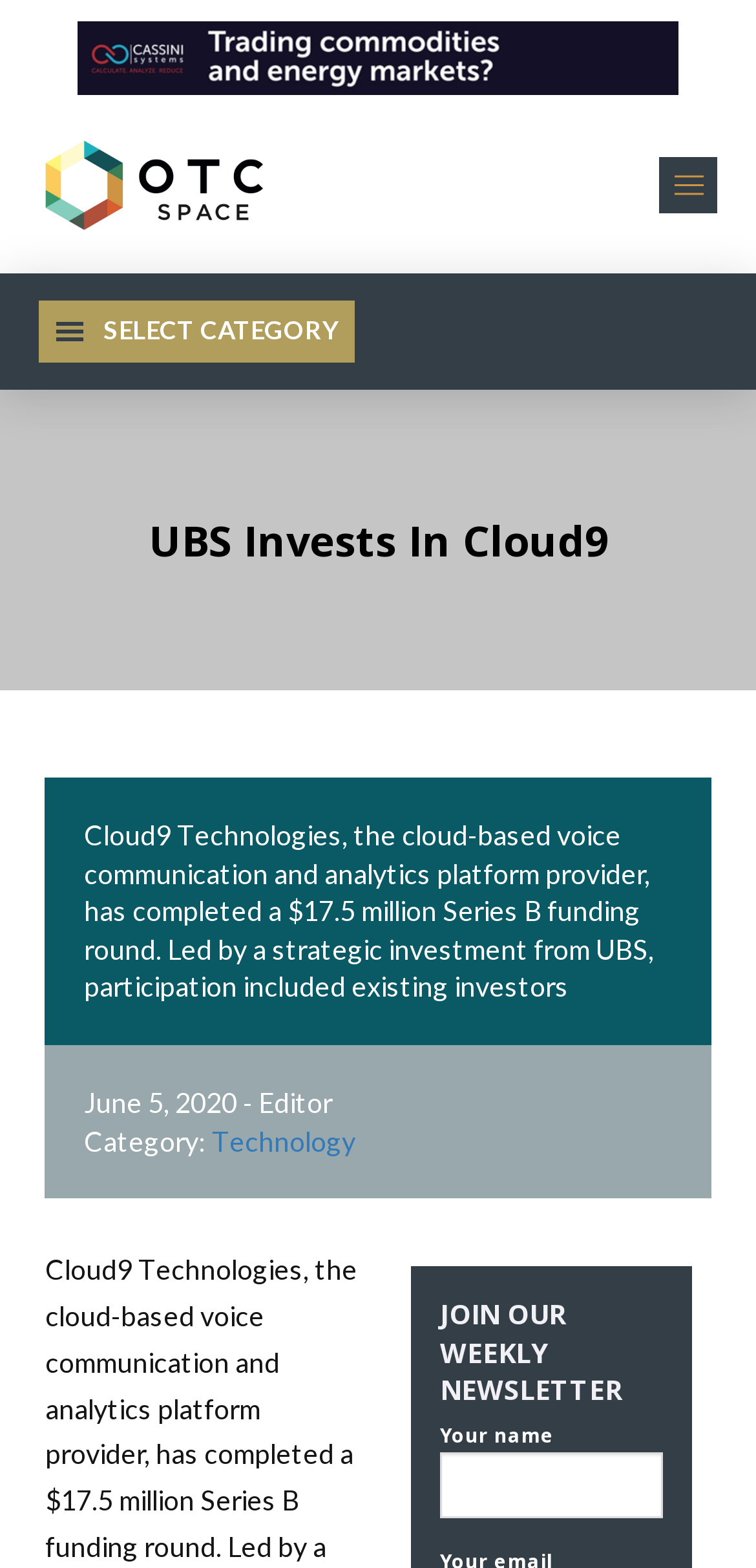Find the main header of the webpage and produce its text content.

UBS Invests In Cloud9